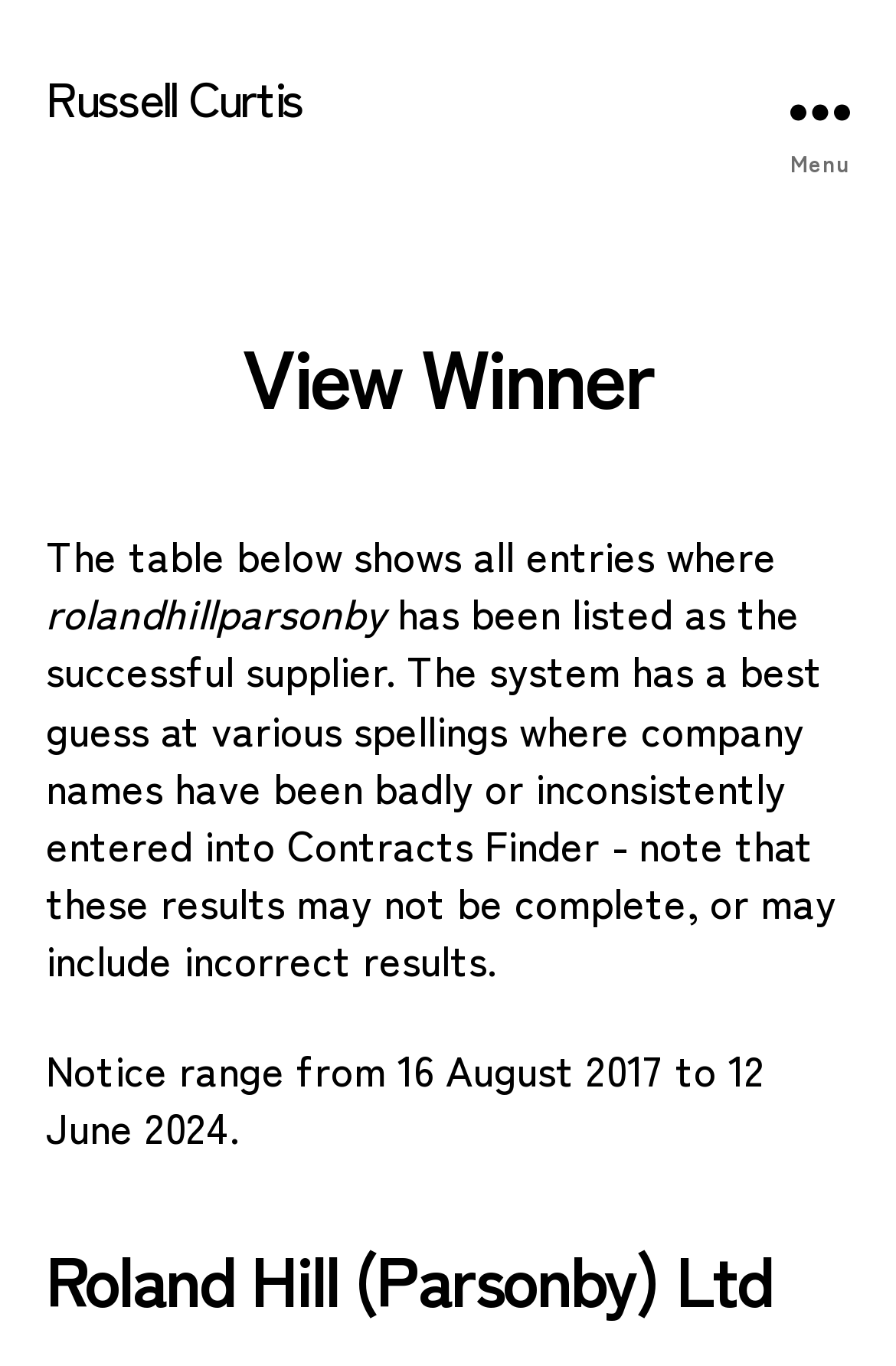What is the table below showing?
Deliver a detailed and extensive answer to the question.

The table below is showing all entries where rolandhillparsonby has been listed as the successful supplier, as mentioned in the static text above the table.